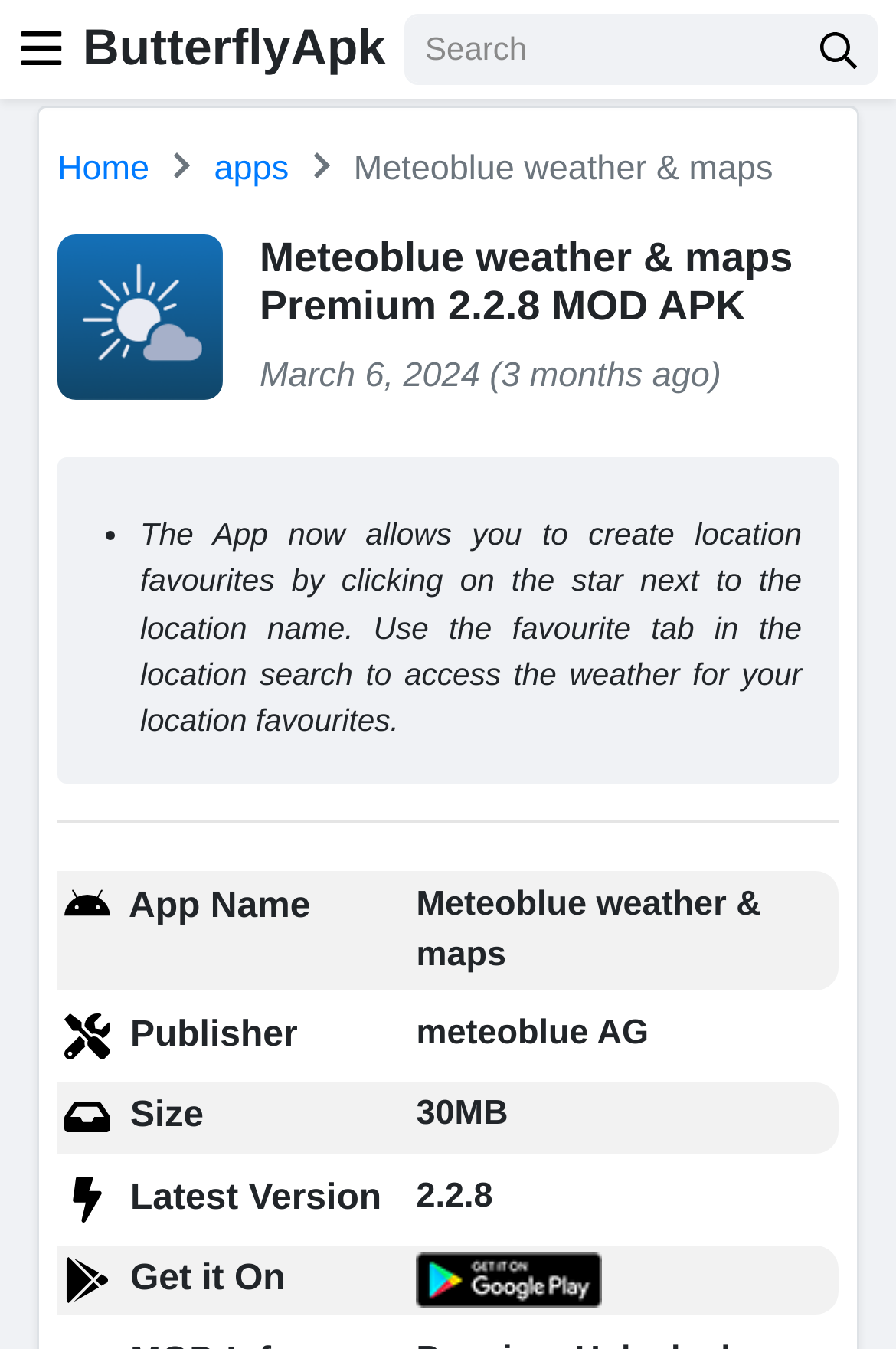Where can I get the app?
Please give a detailed and thorough answer to the question, covering all relevant points.

I found the answer by looking at the gridcell element that says 'Google Play' under the 'Get it On' rowheader and also has a link to Google Play.